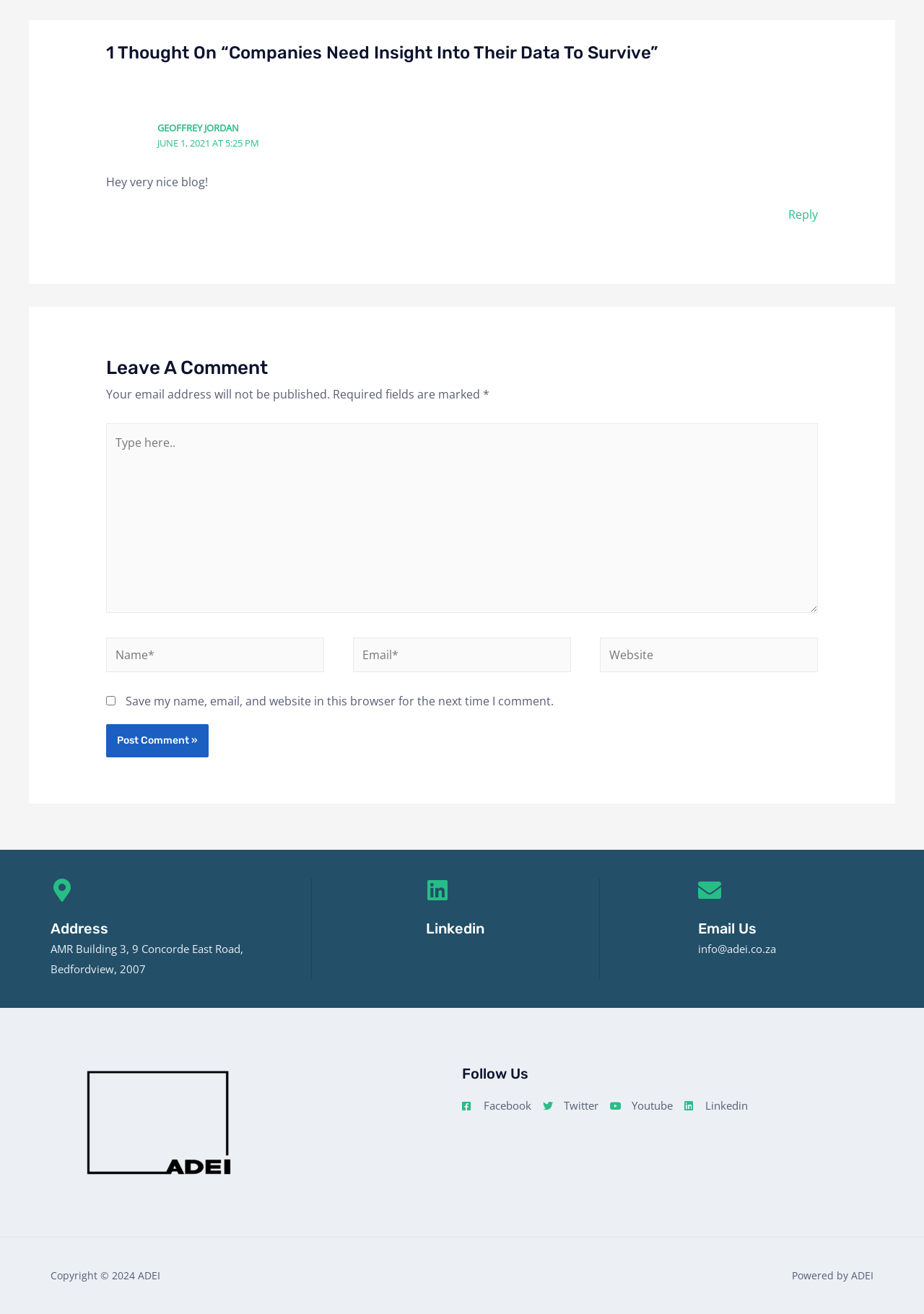Find and provide the bounding box coordinates for the UI element described here: "Geoffrey Jordan". The coordinates should be given as four float numbers between 0 and 1: [left, top, right, bottom].

[0.17, 0.092, 0.259, 0.102]